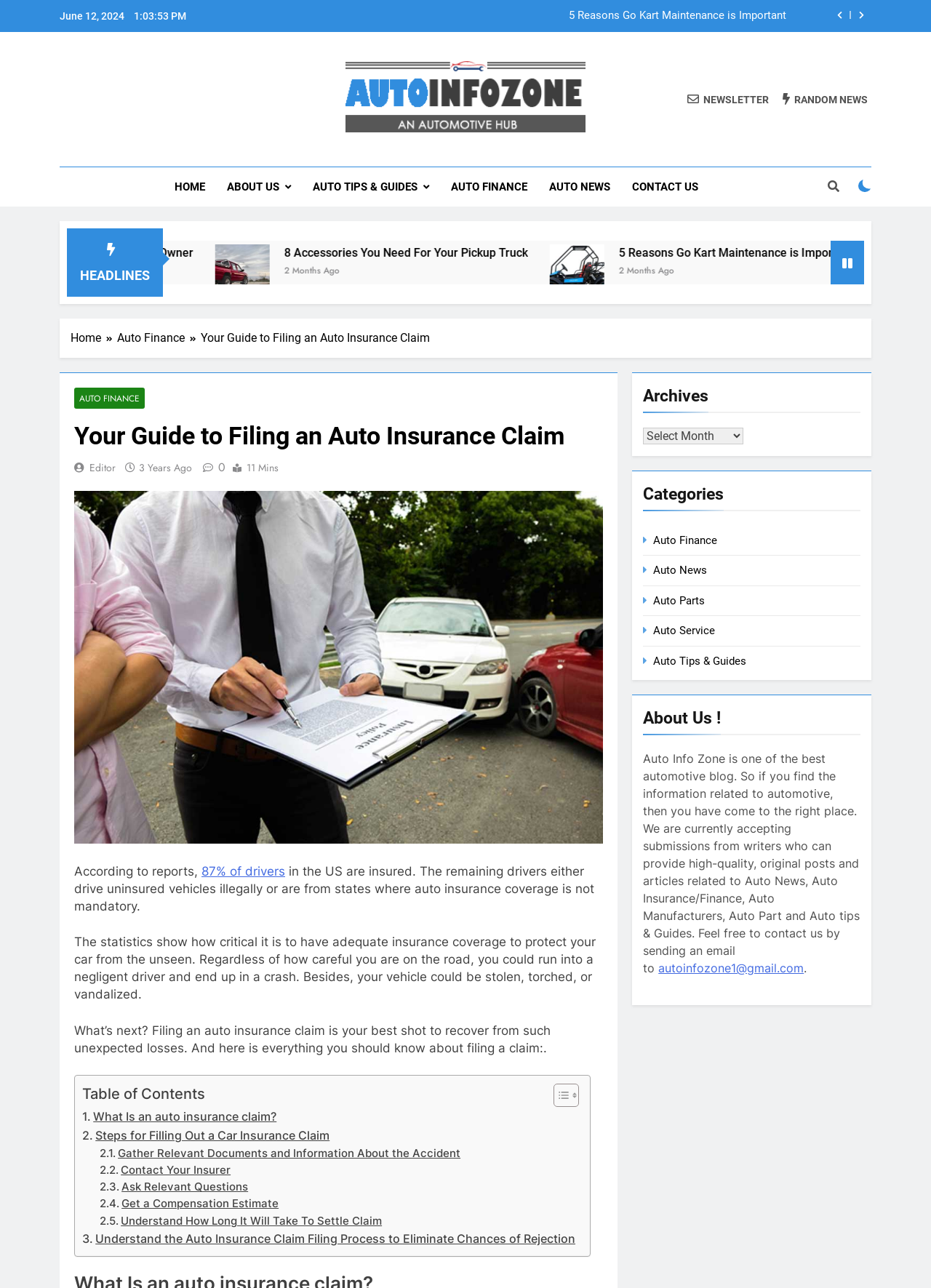Identify the bounding box coordinates for the UI element described by the following text: "Auto Tips & Guides". Provide the coordinates as four float numbers between 0 and 1, in the format [left, top, right, bottom].

[0.702, 0.508, 0.802, 0.518]